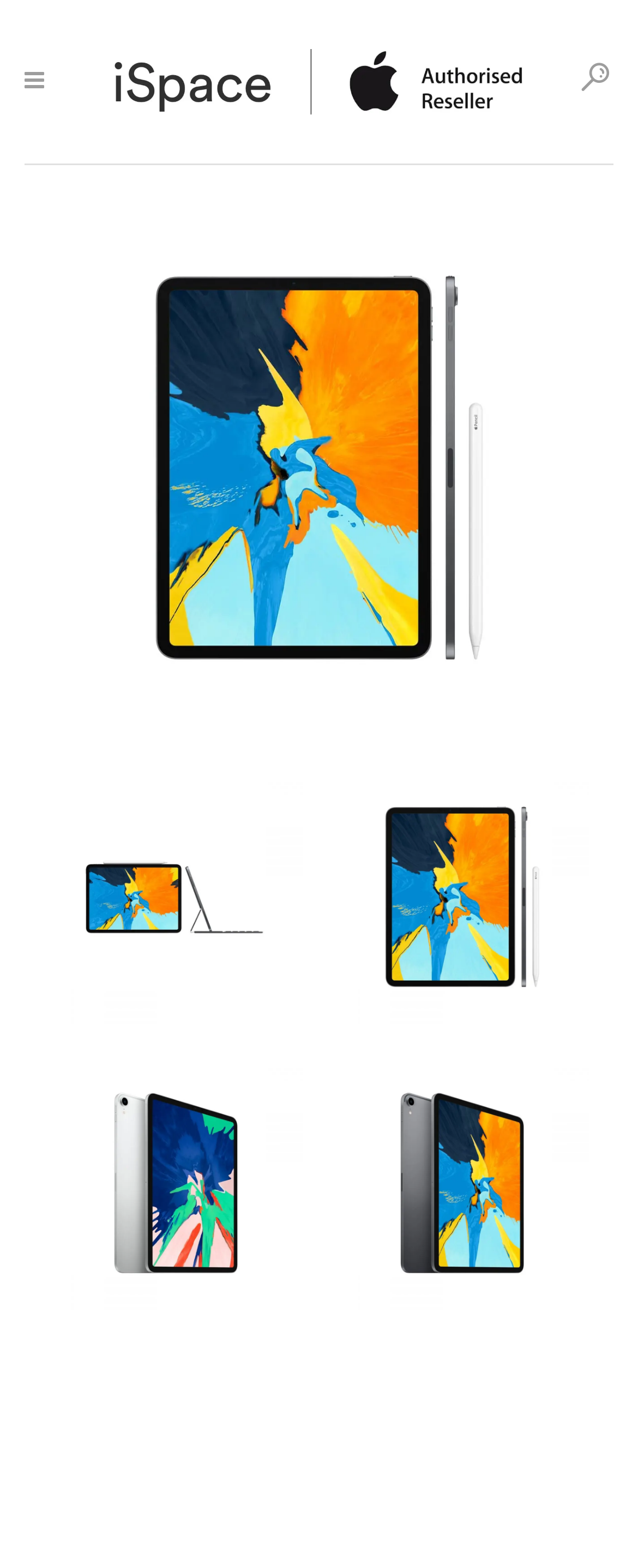Predict the bounding box for the UI component with the following description: "alt="Logo"".

[0.179, 0.031, 0.821, 0.073]